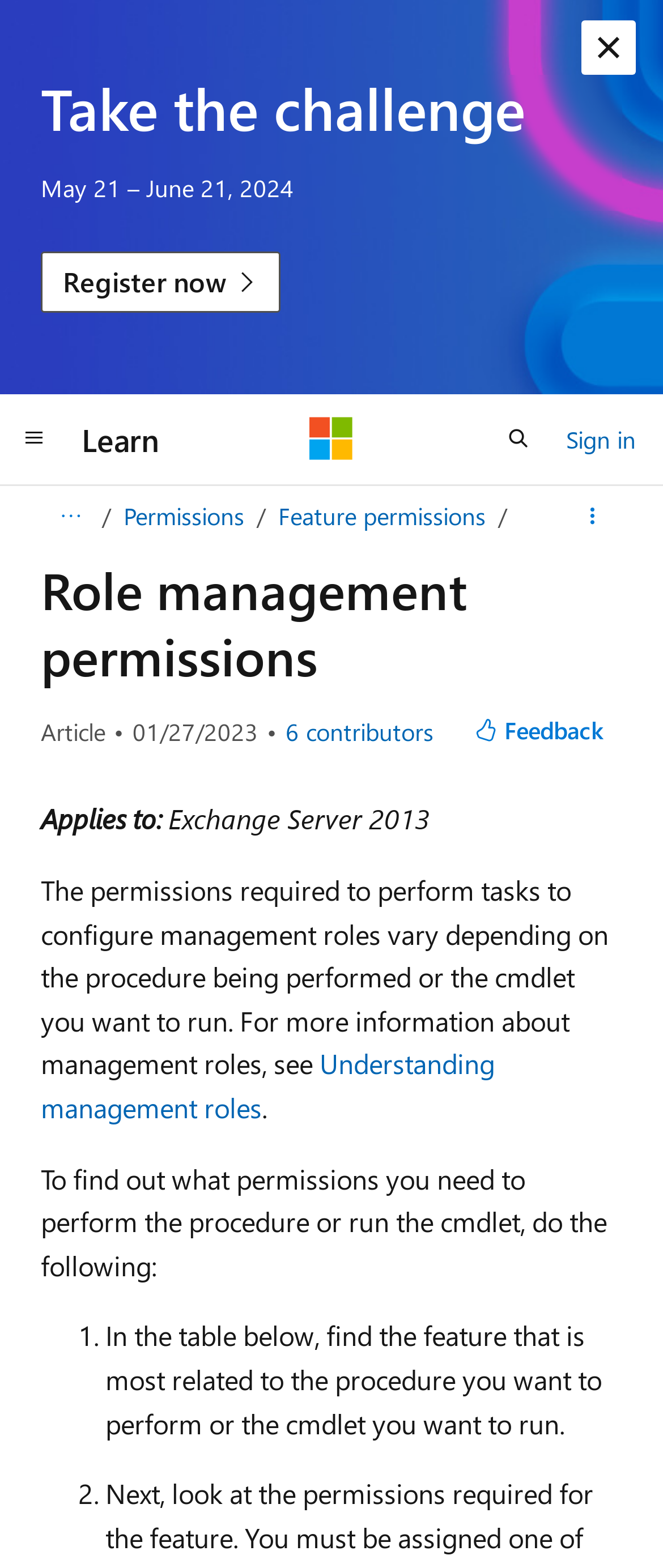Determine the bounding box coordinates of the UI element described below. Use the format (top-left x, top-left y, bottom-right x, bottom-right y) with floating point numbers between 0 and 1: Understanding management roles

[0.062, 0.667, 0.746, 0.717]